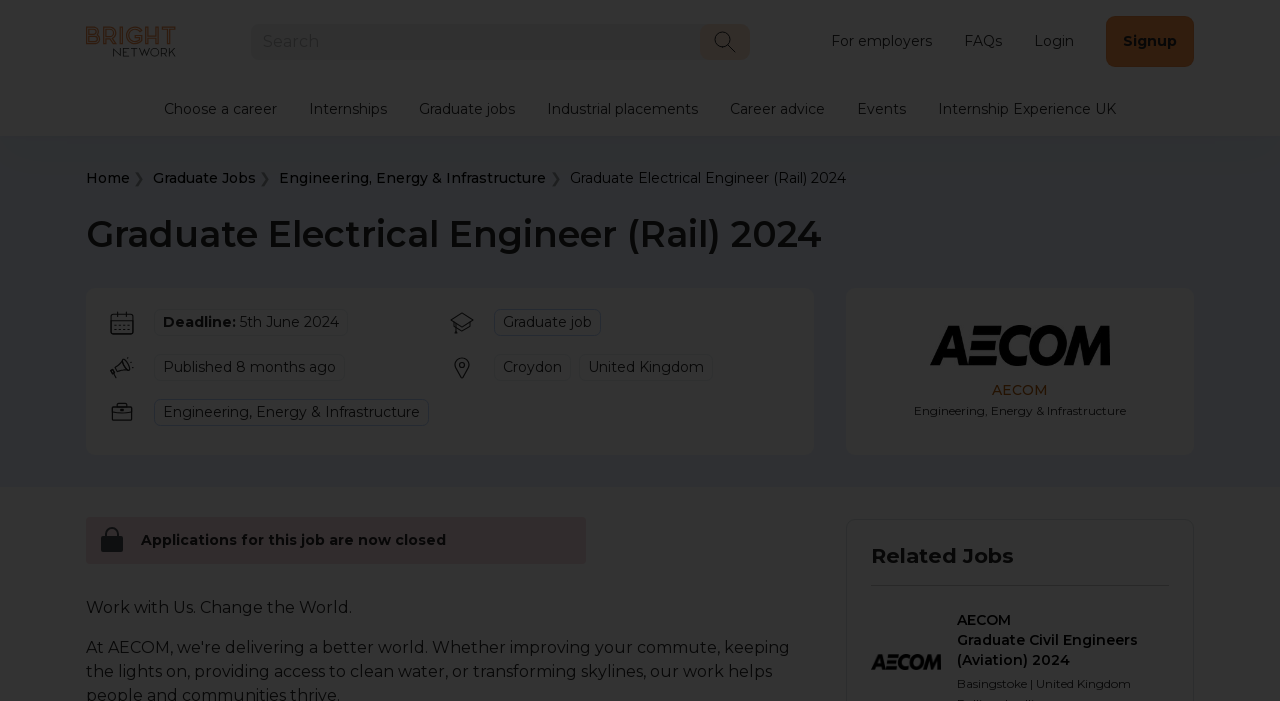Please determine the bounding box coordinates for the element that should be clicked to follow these instructions: "View Graduate Electrical Engineer (Rail) 2024 job details".

[0.445, 0.241, 0.661, 0.267]